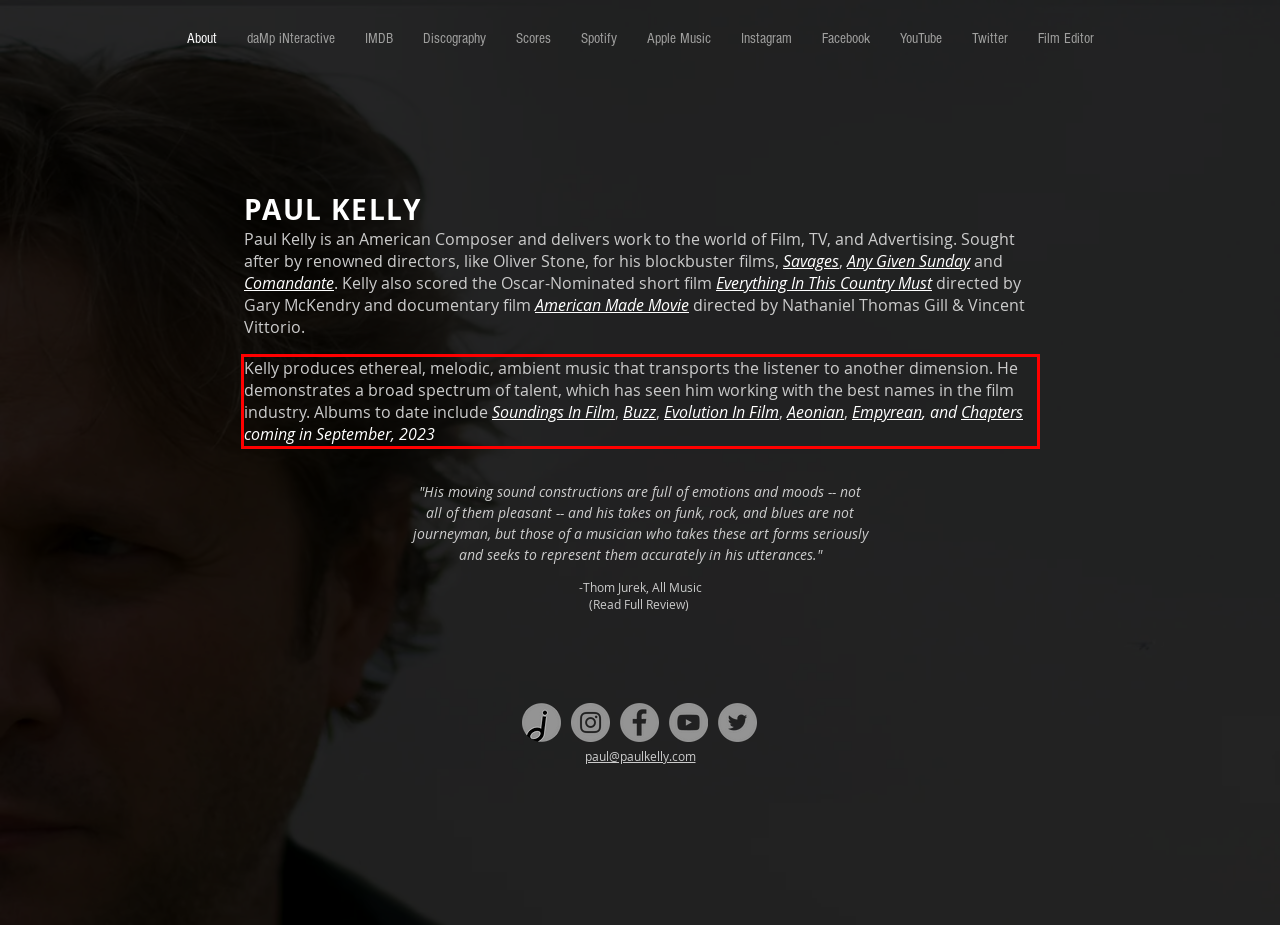There is a UI element on the webpage screenshot marked by a red bounding box. Extract and generate the text content from within this red box.

Kelly produces ethereal, melodic, ambient music that transports the listener to another dimension. He demonstrates a broad spectrum of talent, which has seen him working with the best names in the film industry. Albums to date include Soundings In Film, Buzz, Evolution In Film, Aeonian, Empyrean, and Chapters coming in September, 2023